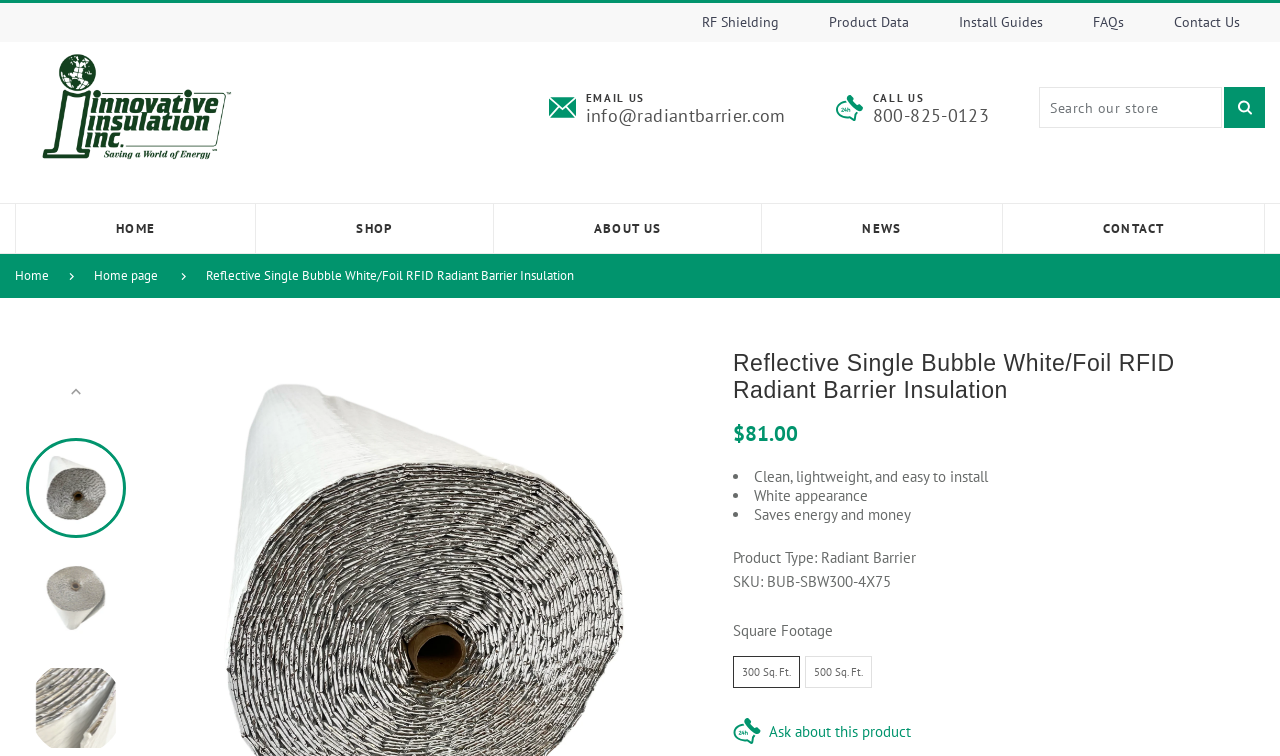What is the contact email address?
Using the image provided, answer with just one word or phrase.

info@radiantbarrier.com